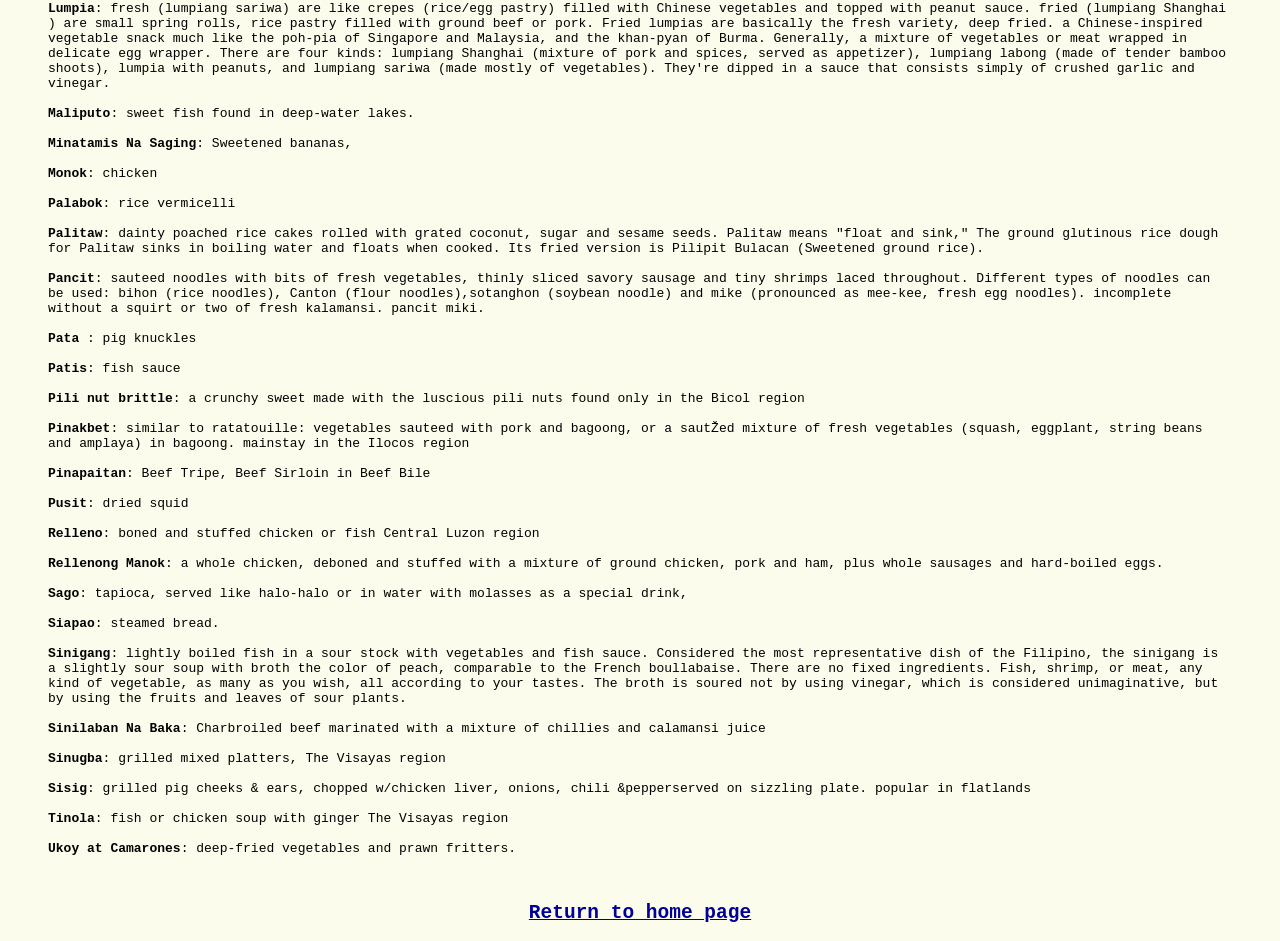Determine the bounding box coordinates for the HTML element described here: "Return to home page".

[0.413, 0.959, 0.587, 0.983]